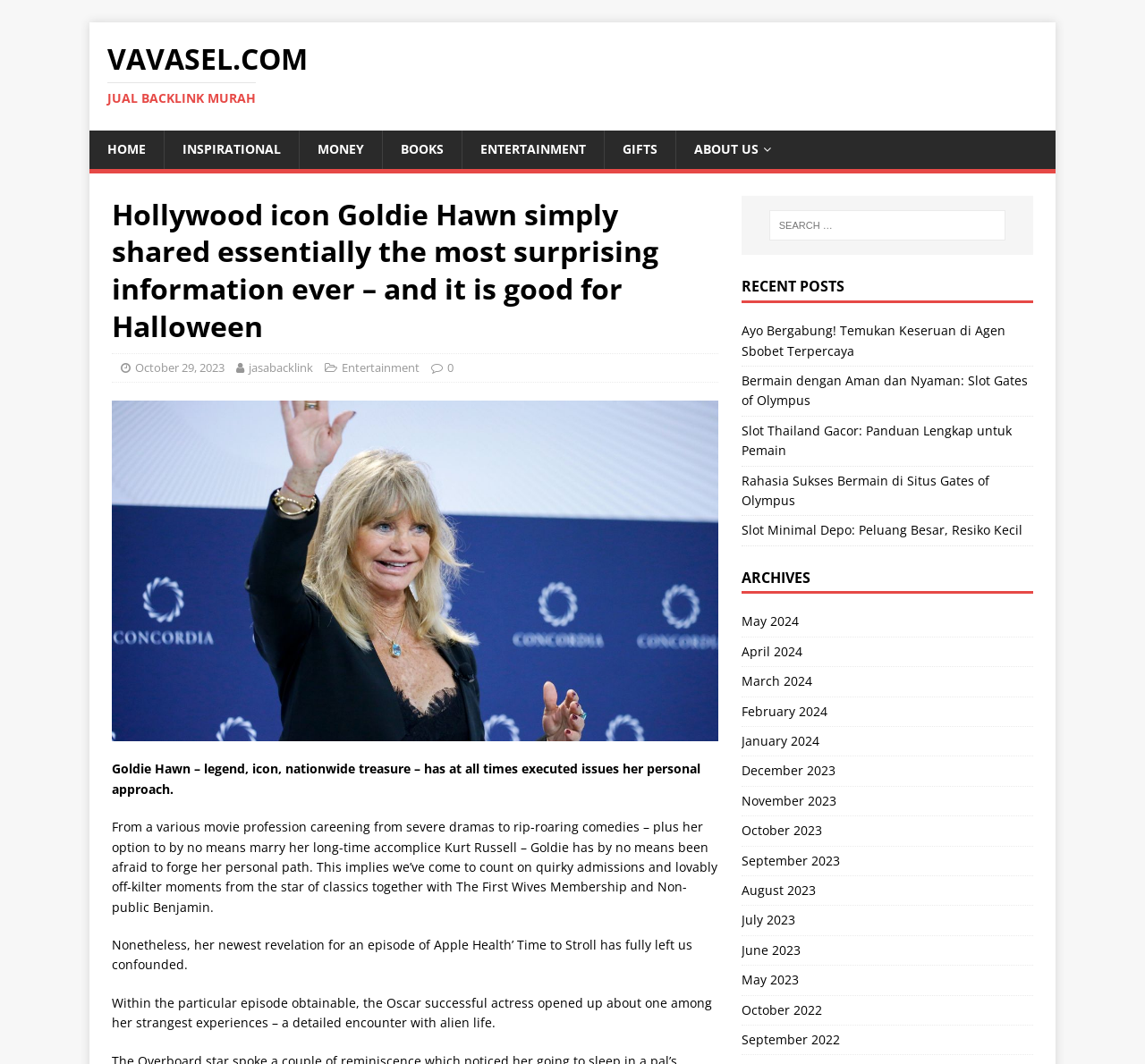Please specify the bounding box coordinates of the element that should be clicked to execute the given instruction: 'Click on the 'HOME' link'. Ensure the coordinates are four float numbers between 0 and 1, expressed as [left, top, right, bottom].

[0.078, 0.123, 0.143, 0.159]